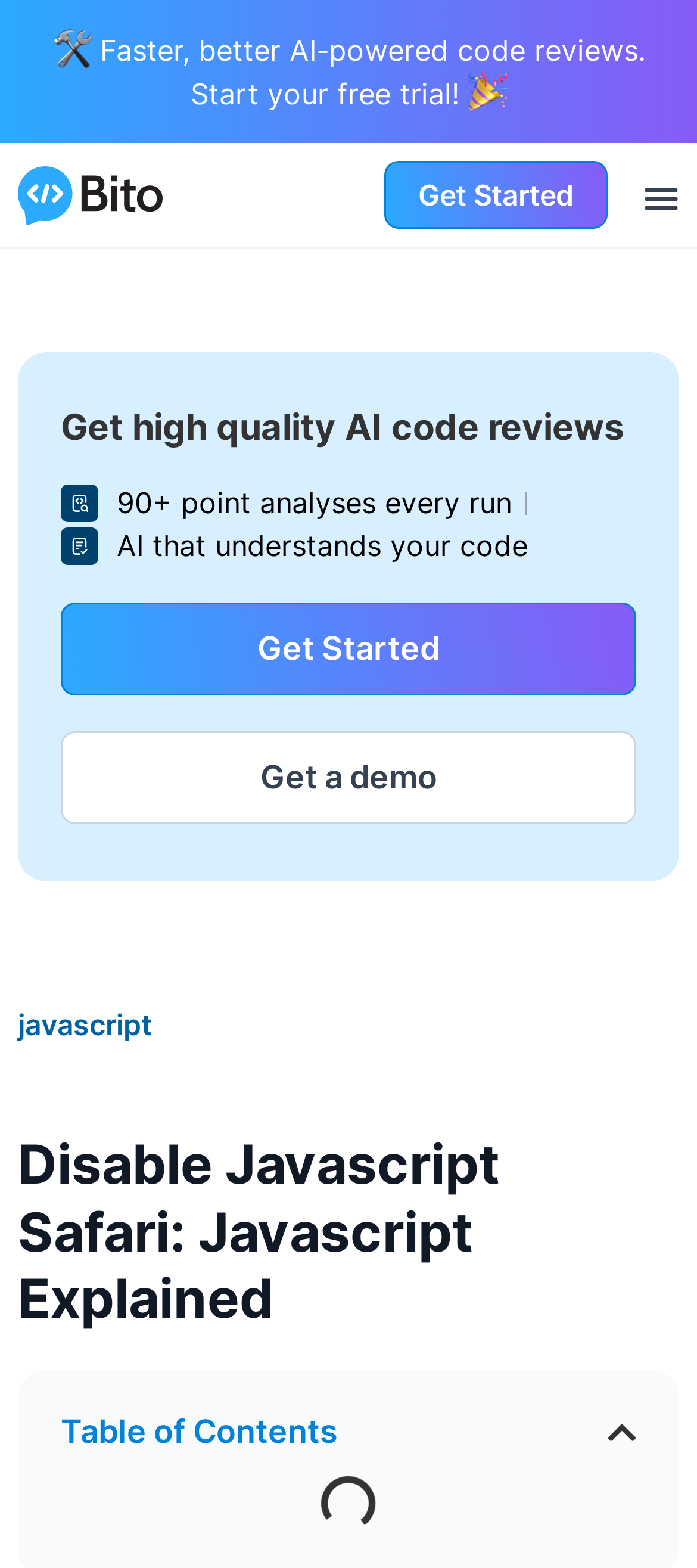What is the main topic of this webpage?
Based on the screenshot, respond with a single word or phrase.

Disable Javascript Safari